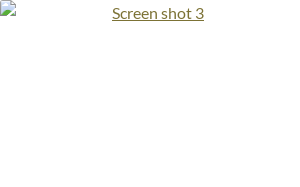Is the image part of a larger guide?
Please answer the question with a single word or phrase, referencing the image.

Yes